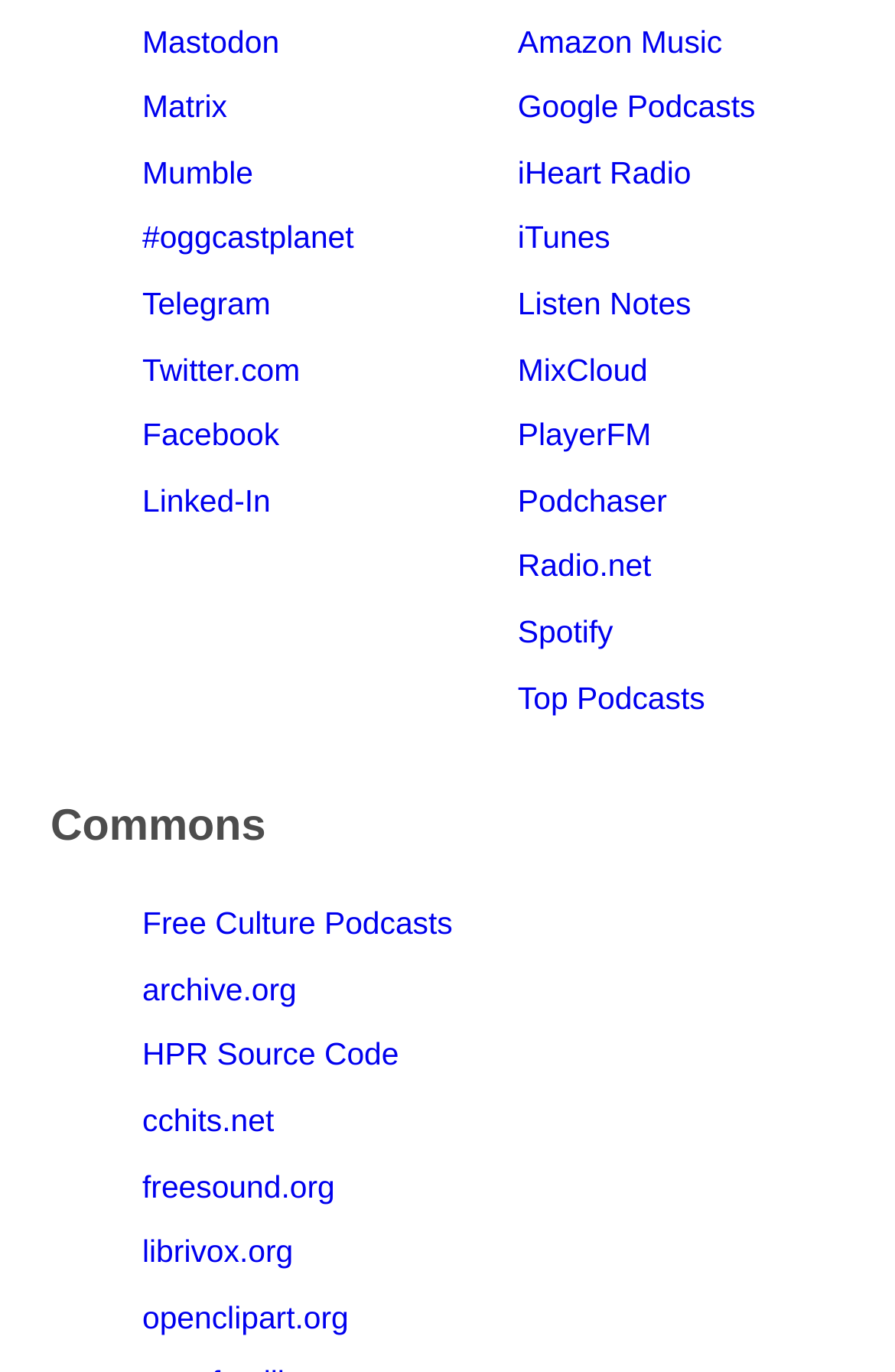Pinpoint the bounding box coordinates of the clickable area needed to execute the instruction: "Check out Spotify". The coordinates should be specified as four float numbers between 0 and 1, i.e., [left, top, right, bottom].

[0.578, 0.448, 0.685, 0.473]